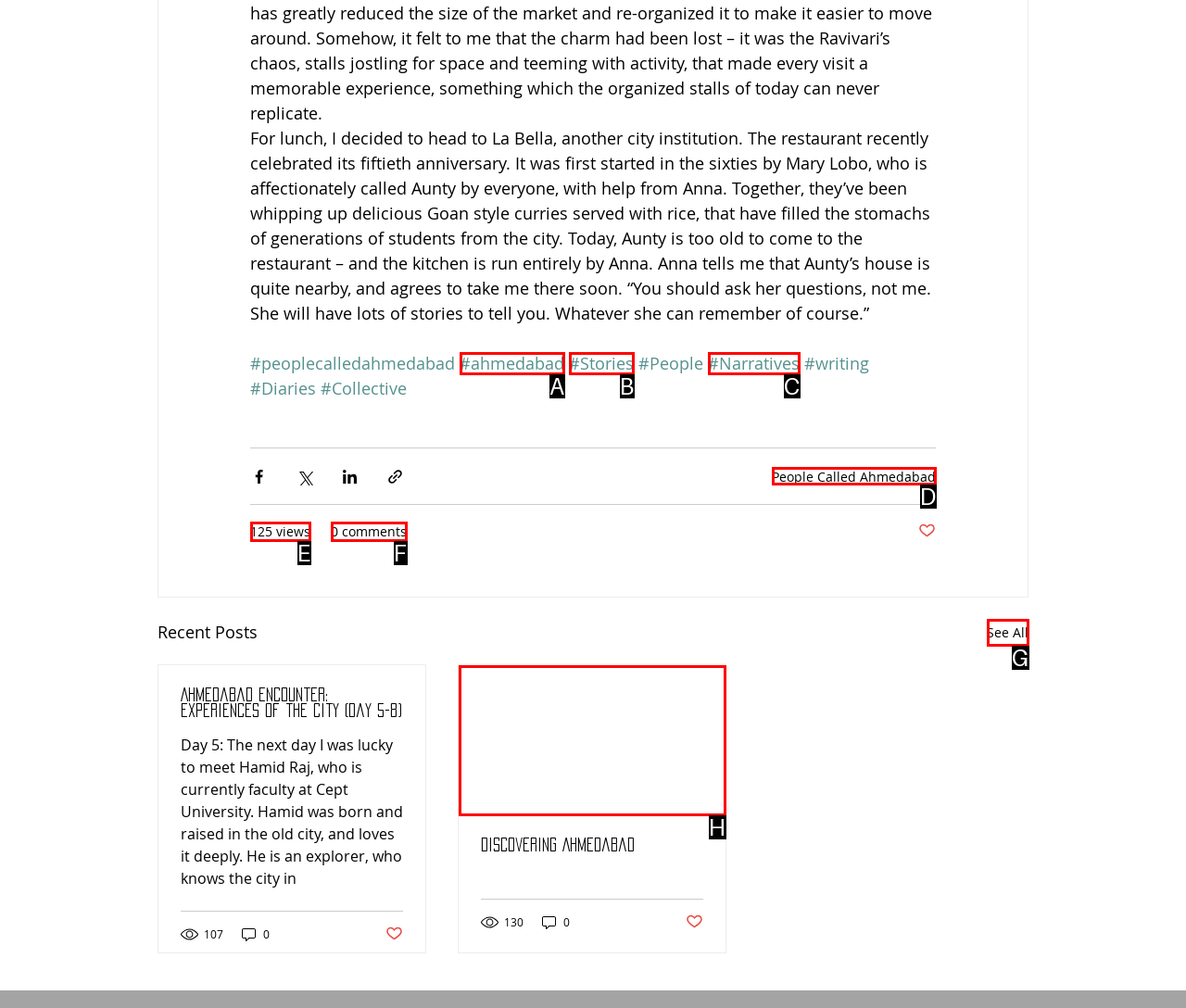Given the description: parent_node: Discovering Ahmedabad
Identify the letter of the matching UI element from the options.

H